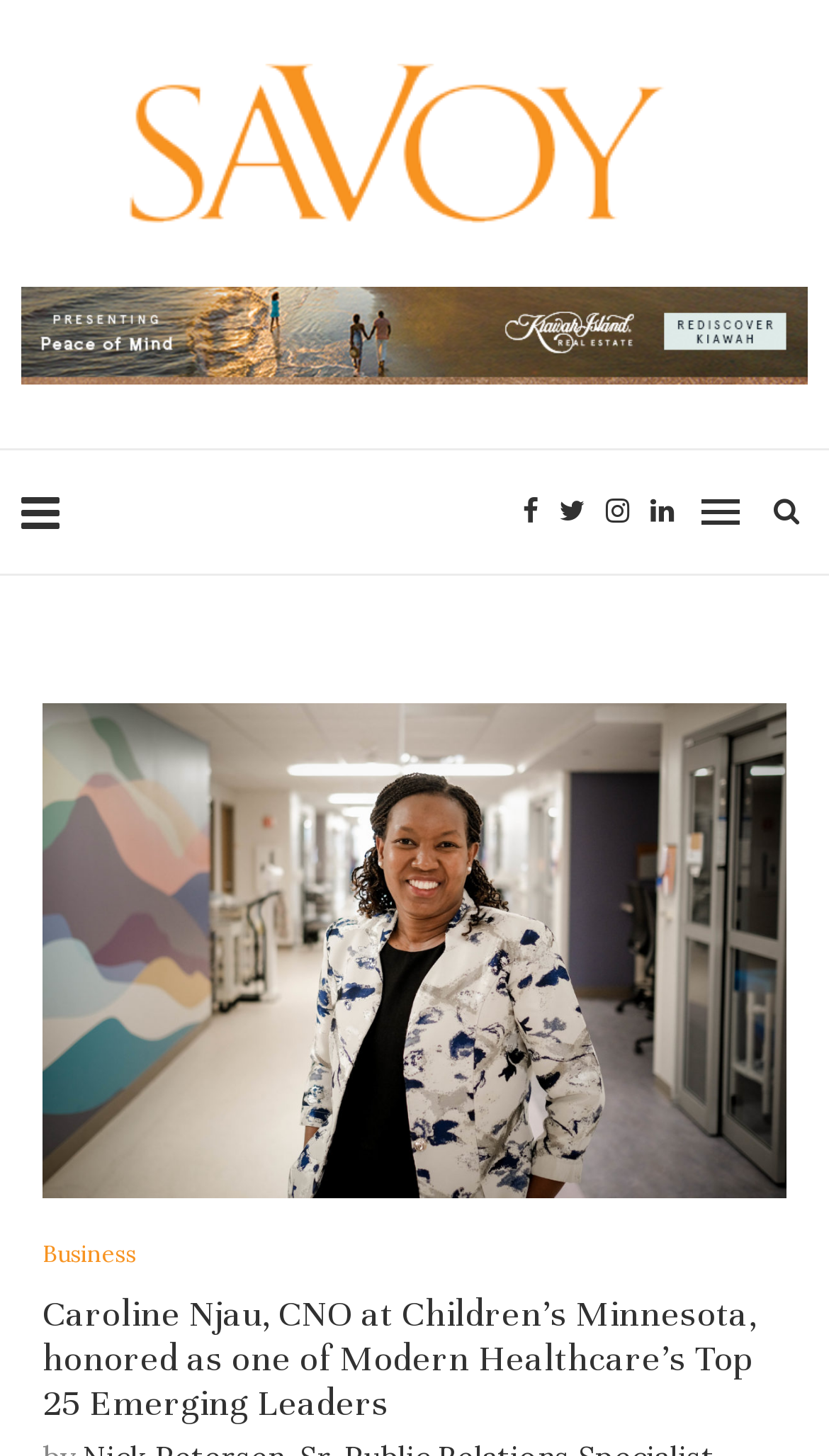Respond to the question below with a single word or phrase:
How many social media links are there?

5